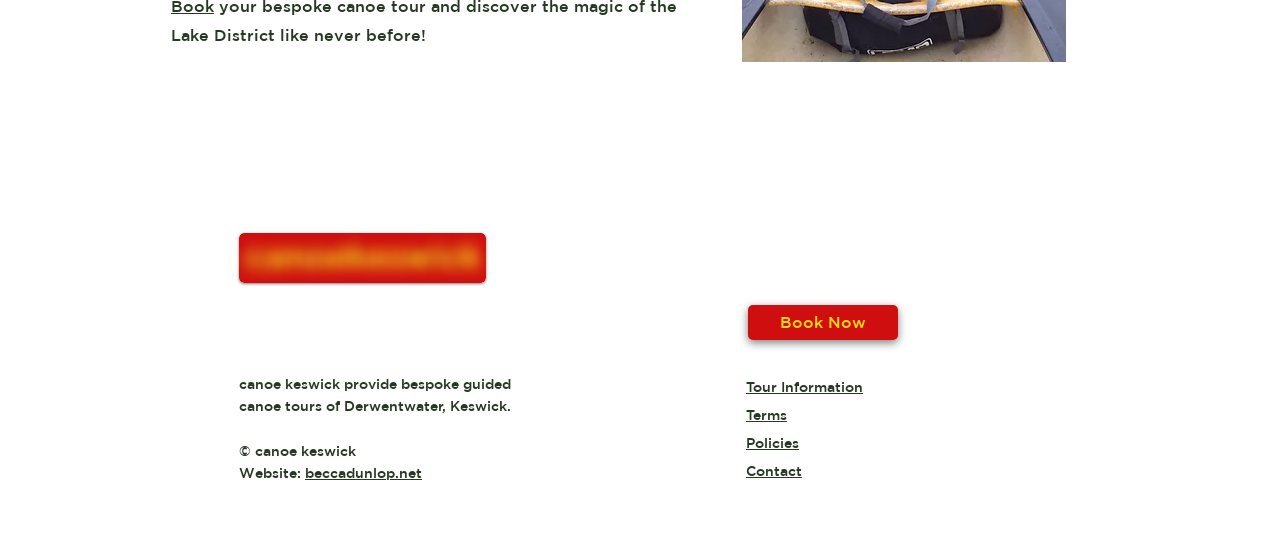Identify the bounding box of the HTML element described as: "Policies".

[0.583, 0.795, 0.624, 0.825]